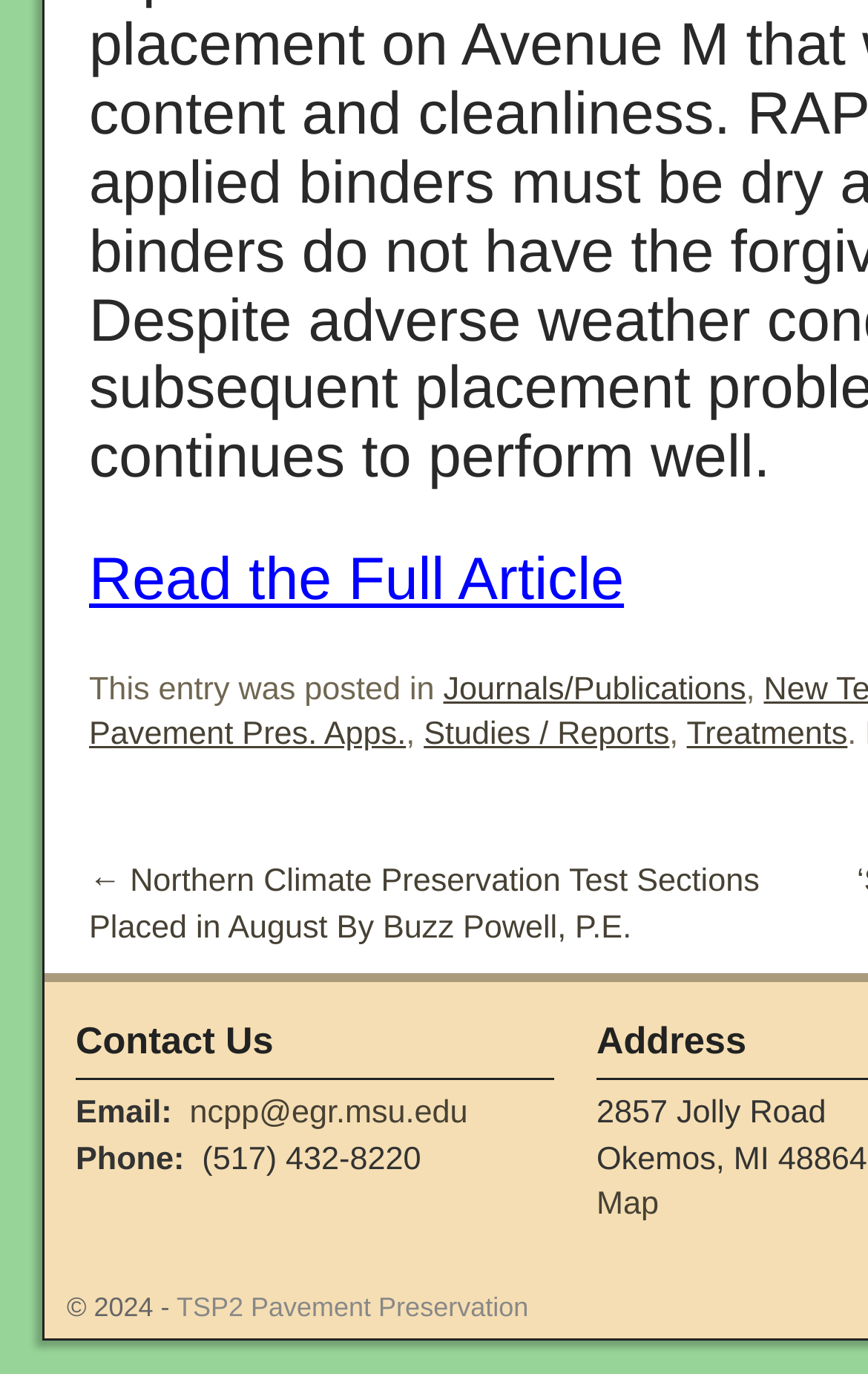Provide the bounding box coordinates for the area that should be clicked to complete the instruction: "Contact via email".

[0.218, 0.798, 0.539, 0.824]